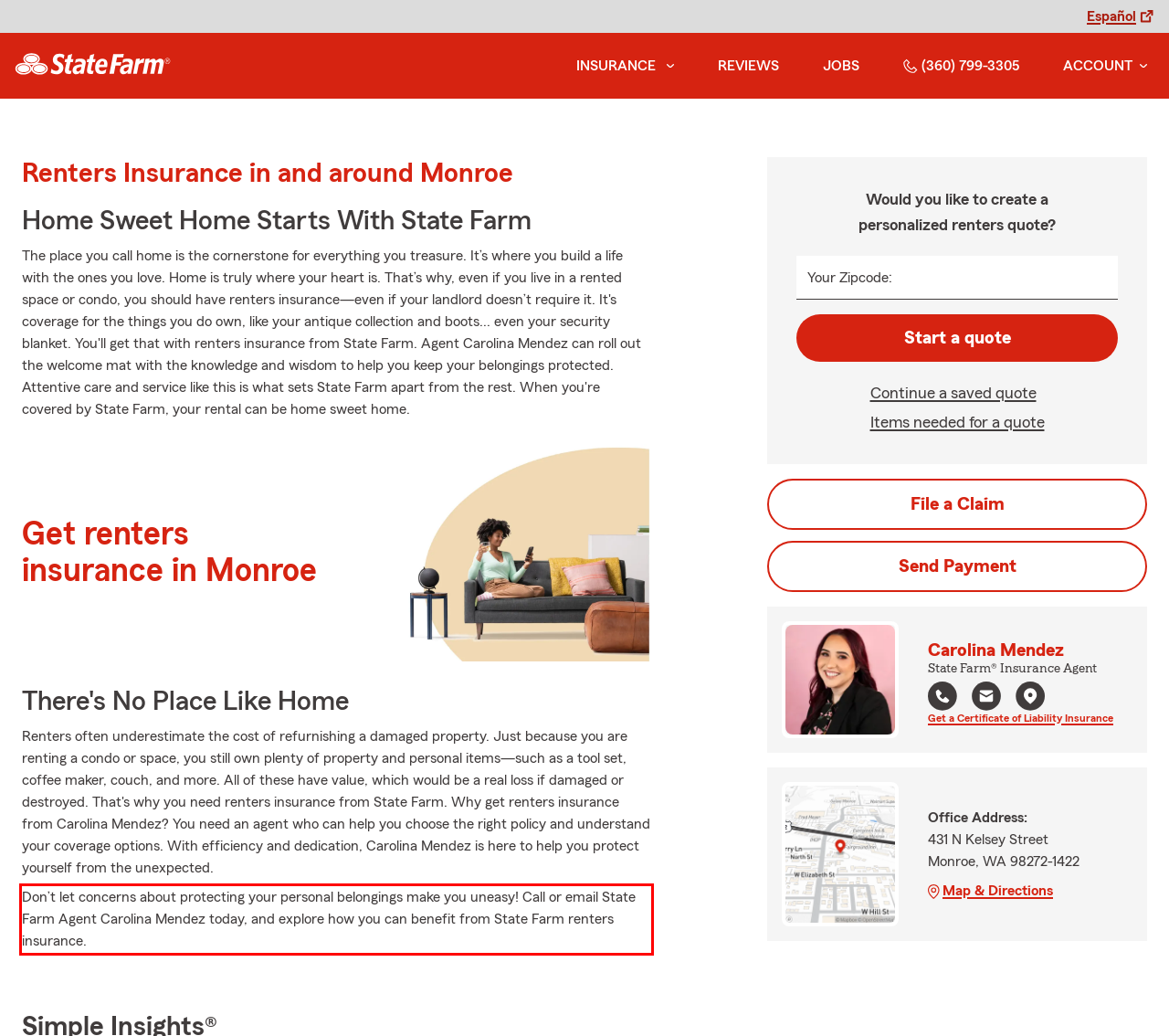Given the screenshot of the webpage, identify the red bounding box, and recognize the text content inside that red bounding box.

Don’t let concerns about protecting your personal belongings make you uneasy! Call or email State Farm Agent Carolina Mendez today, and explore how you can benefit from State Farm renters insurance.